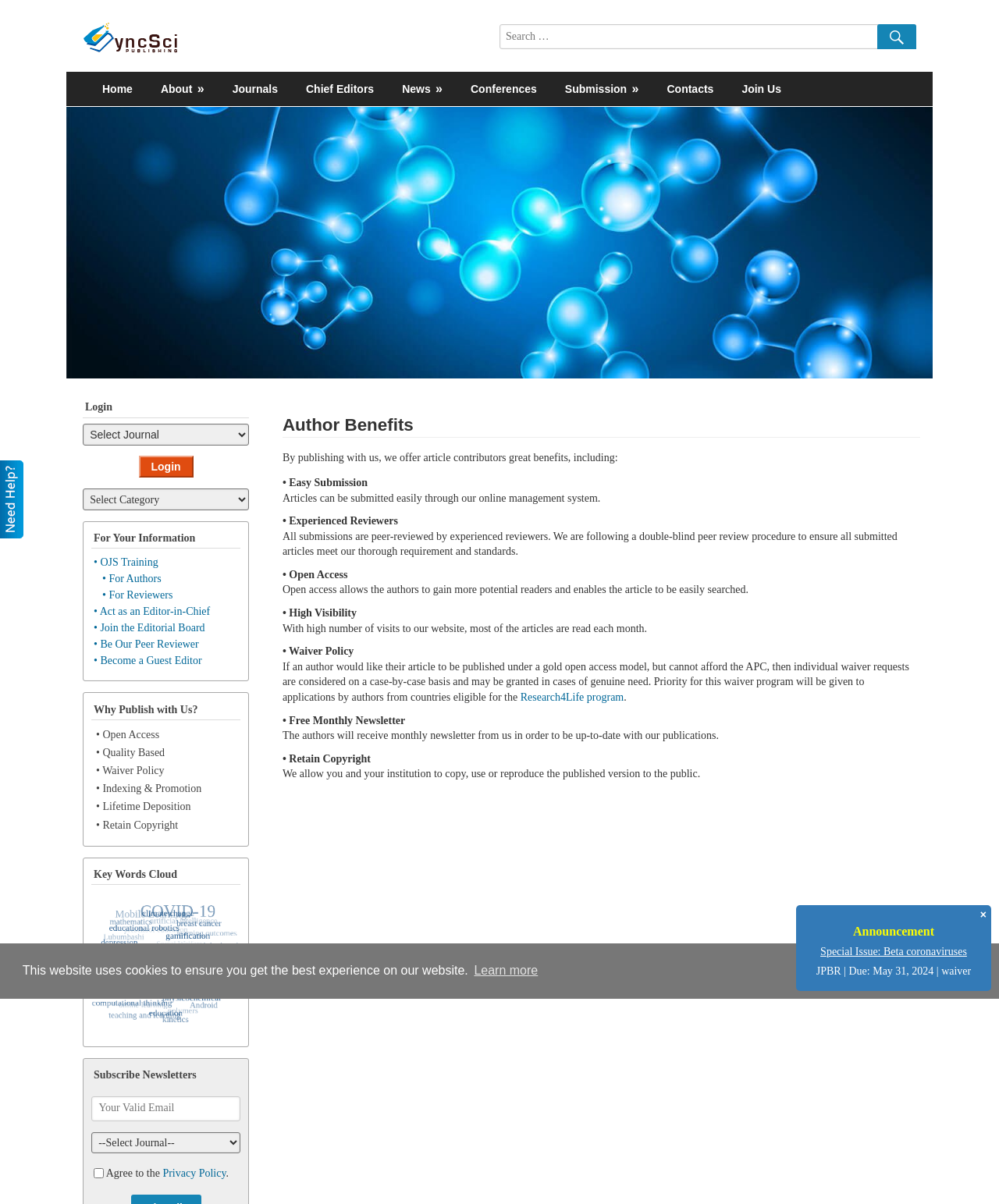Locate the bounding box coordinates of the UI element described by: "Journals". Provide the coordinates as four float numbers between 0 and 1, formatted as [left, top, right, bottom].

[0.218, 0.059, 0.292, 0.088]